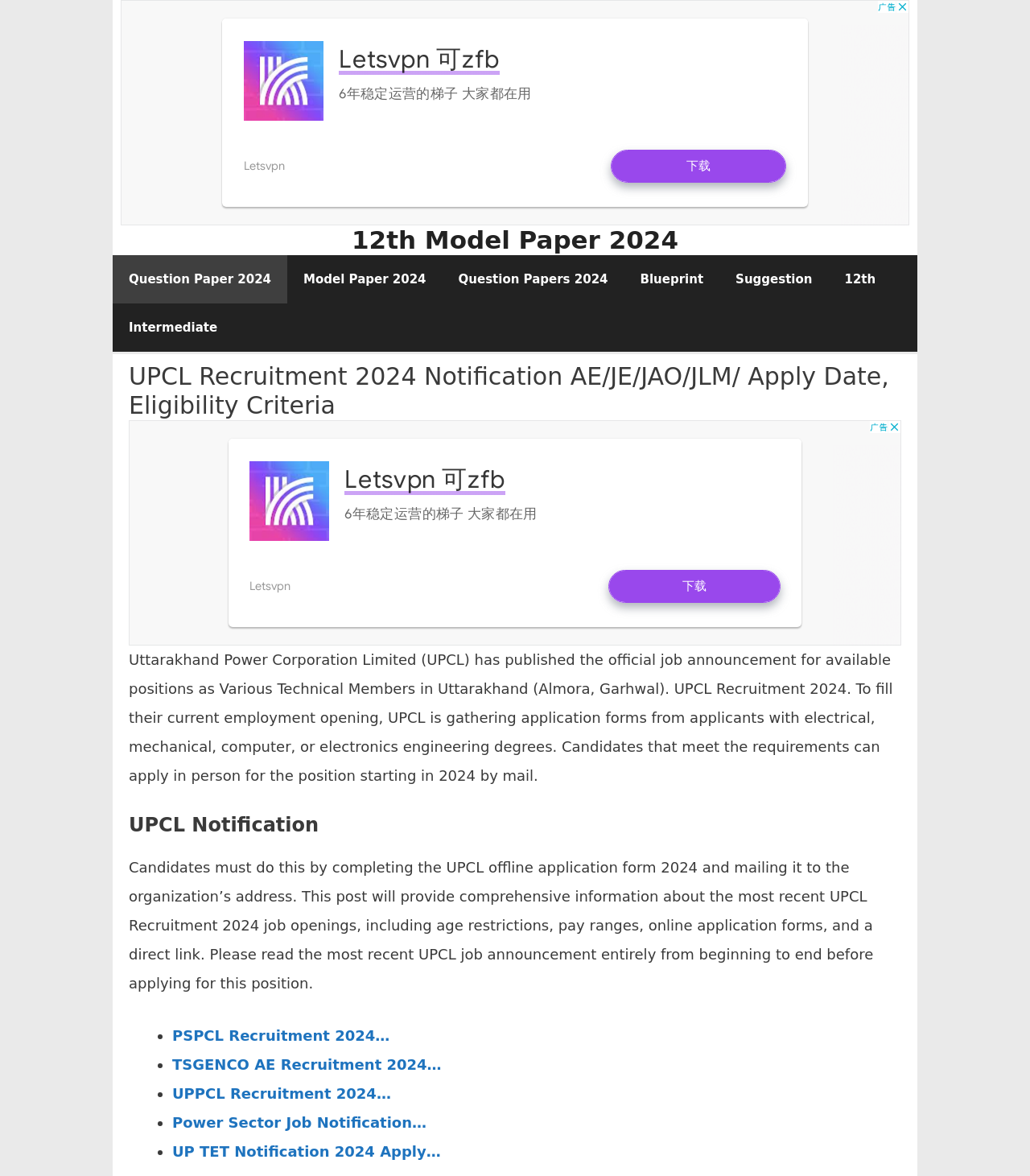What are the required degrees for the job?
Answer the question in as much detail as possible.

The answer can be found in the StaticText element with the text 'To fill their current employment opening, UPCL is gathering application forms from applicants with electrical, mechanical, computer, or electronics engineering degrees.' This text indicates that the required degrees for the job are electrical, mechanical, computer, or electronics engineering.